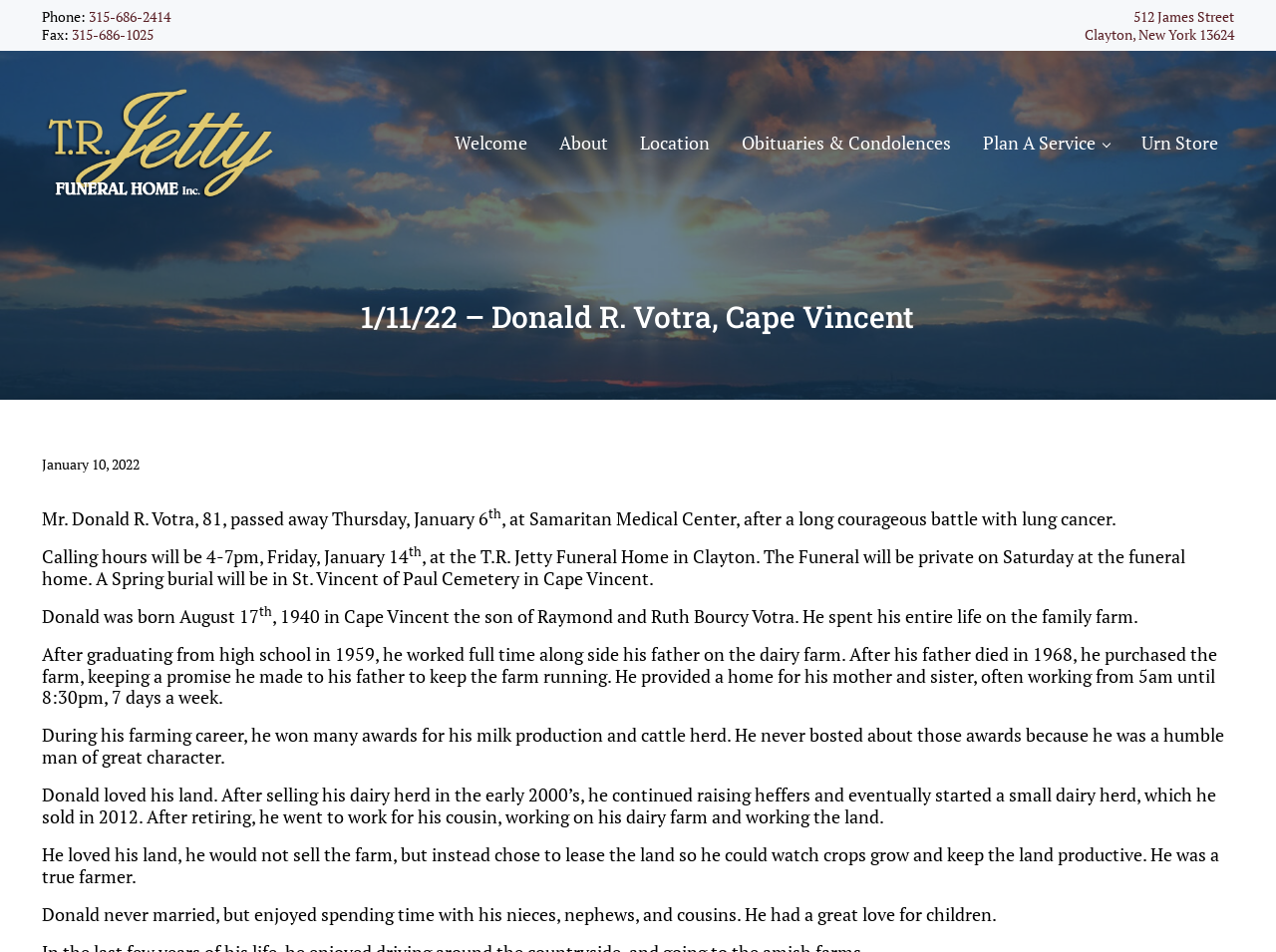Where is the funeral home located?
Based on the visual, give a brief answer using one word or a short phrase.

Clayton, New York 13624